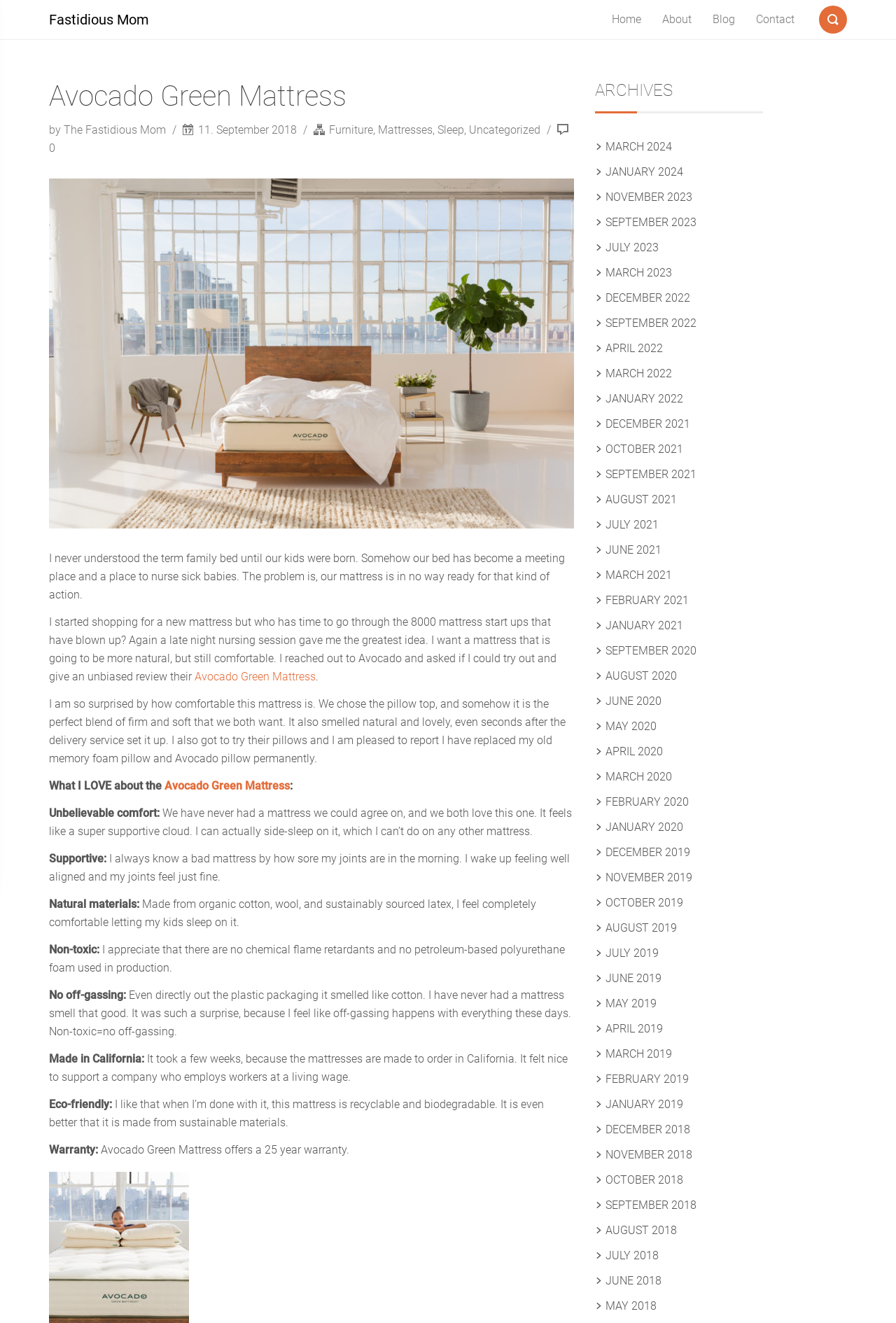How long is the warranty of the Avocado Green Mattress?
With the help of the image, please provide a detailed response to the question.

I found the answer by reading the article content, specifically the sentence 'Avocado Green Mattress offers a 25 year warranty.' which mentions the warranty period.